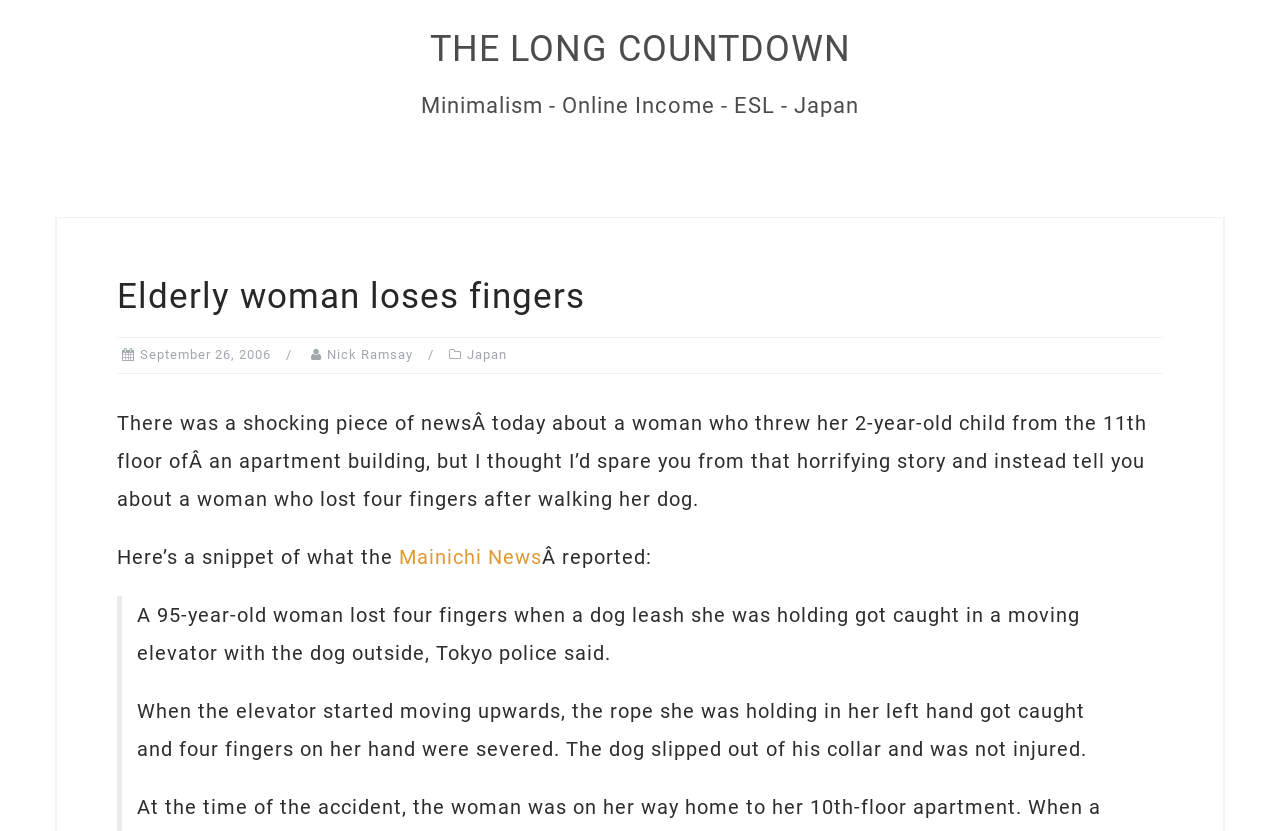Give a one-word or one-phrase response to the question:
What happened to the dog in the incident?

Not injured